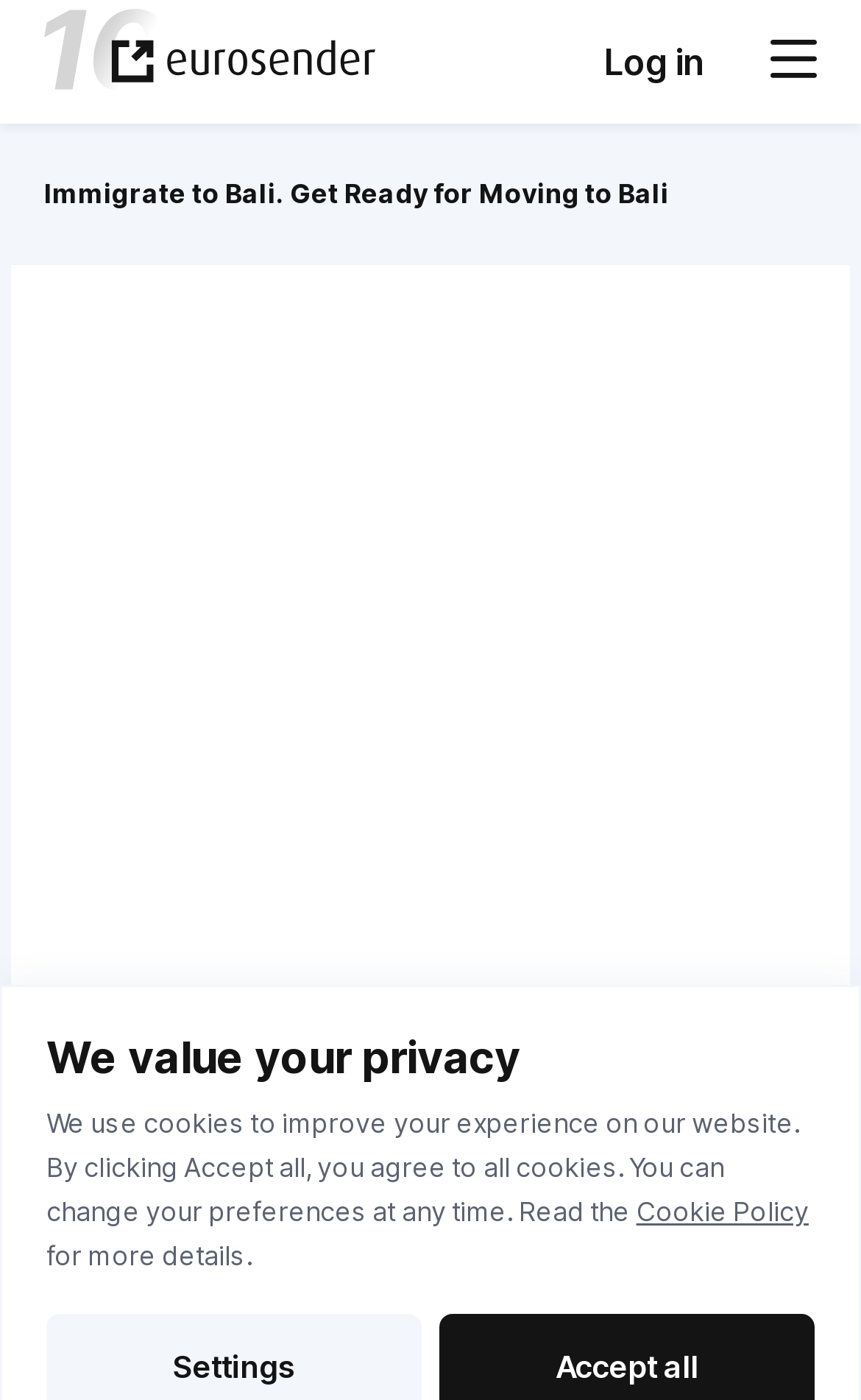Give a detailed overview of the webpage's appearance and contents.

The webpage is about moving to Bali and provides information on international removals, relocation, and shipping services. At the top of the page, there is a main navigation section that spans the entire width of the page. Within this section, there is an unauthenticated navigation area that contains a home link with an anniversary logo, a login link, and a toggle mobile menu button.

Below the navigation section, there is a heading that reads "Immigrate to Bali. Get Ready for Moving to Bali" in a prominent font size. Further down, there is a main heading that says "Moving to Bali. Things to consider before you immigrate to Bali" located near the top-right corner of the page.

In the lower-middle section of the page, there are two paragraphs of text. The first paragraph starts with "We value your privacy" and the second paragraph discusses the use of cookies on the website. The second paragraph also contains a link to the "Cookie Policy" and a sentence that continues after the link.